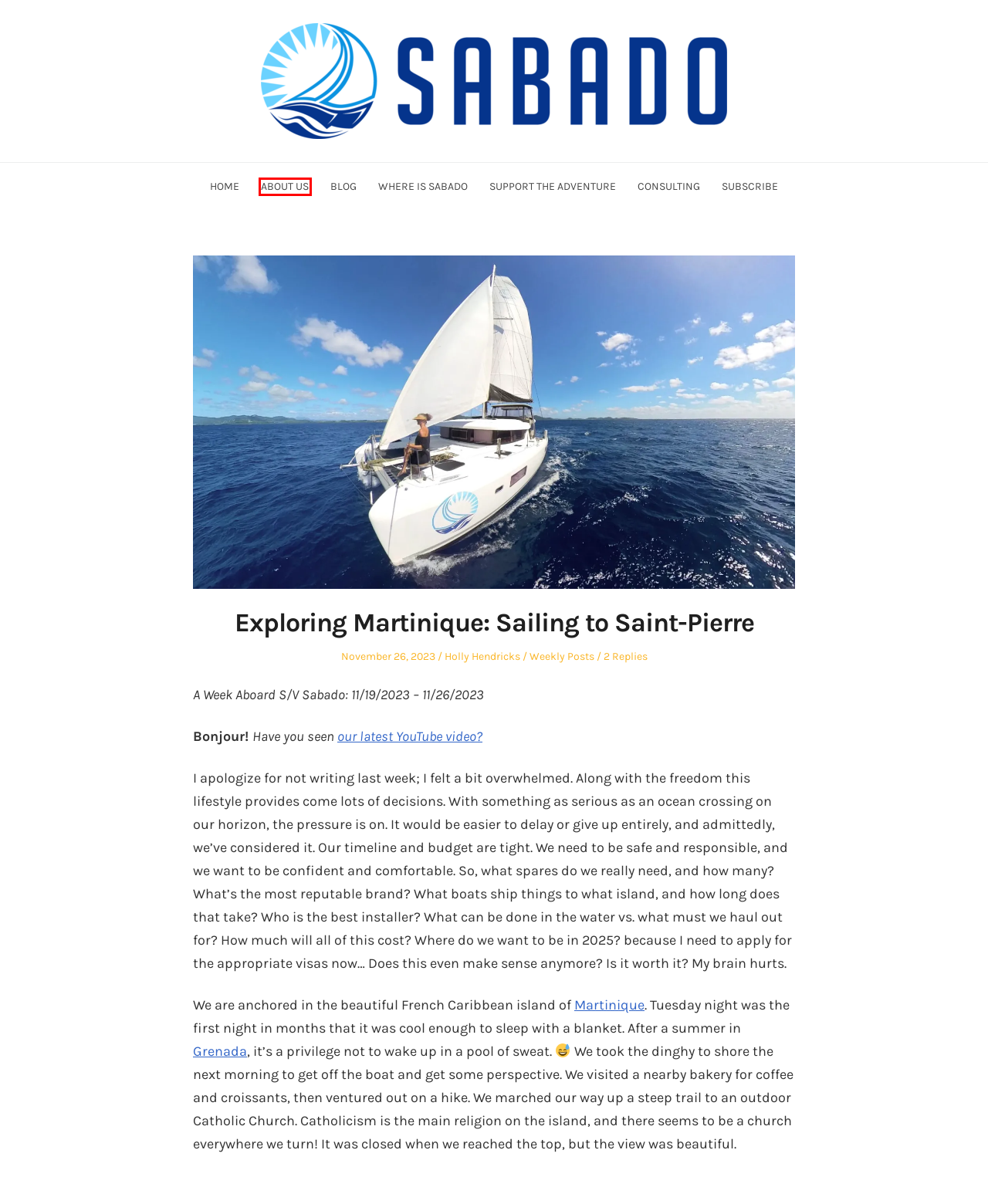You are provided with a screenshot of a webpage containing a red rectangle bounding box. Identify the webpage description that best matches the new webpage after the element in the bounding box is clicked. Here are the potential descriptions:
A. About us – S/V Sabado
B. Consulting – S/V Sabado
C. Support the Adventure – S/V Sabado
D. Subscribe – S/V Sabado
E. Holly Hendricks – S/V Sabado
F. Sabado - Real-time Monitoring
G. Weekly Posts – S/V Sabado
H. S/V Sabado – Every day is Saturday

A